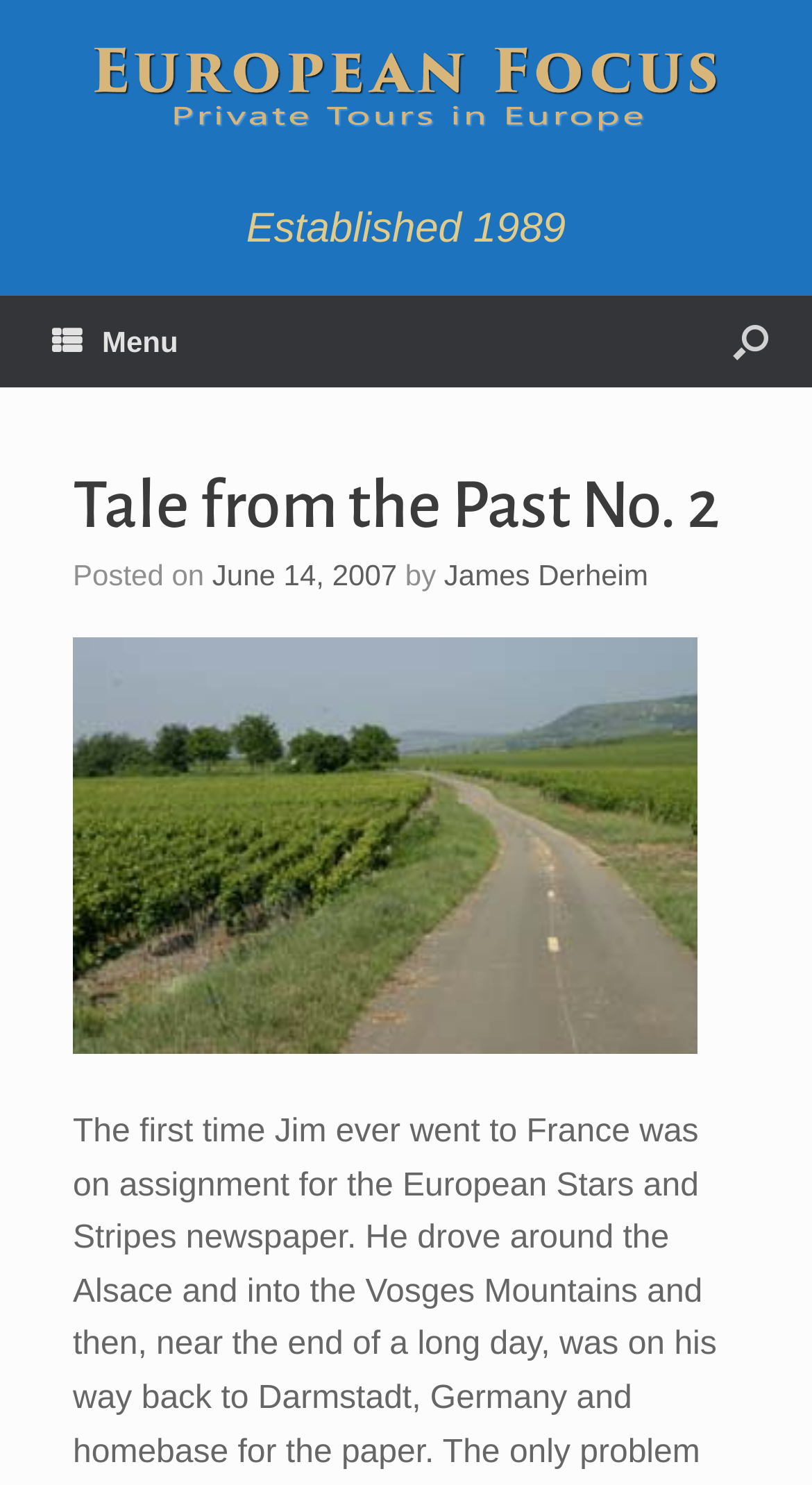What is the name of the image at the bottom of the page? Refer to the image and provide a one-word or short phrase answer.

lonelyroad.jpg